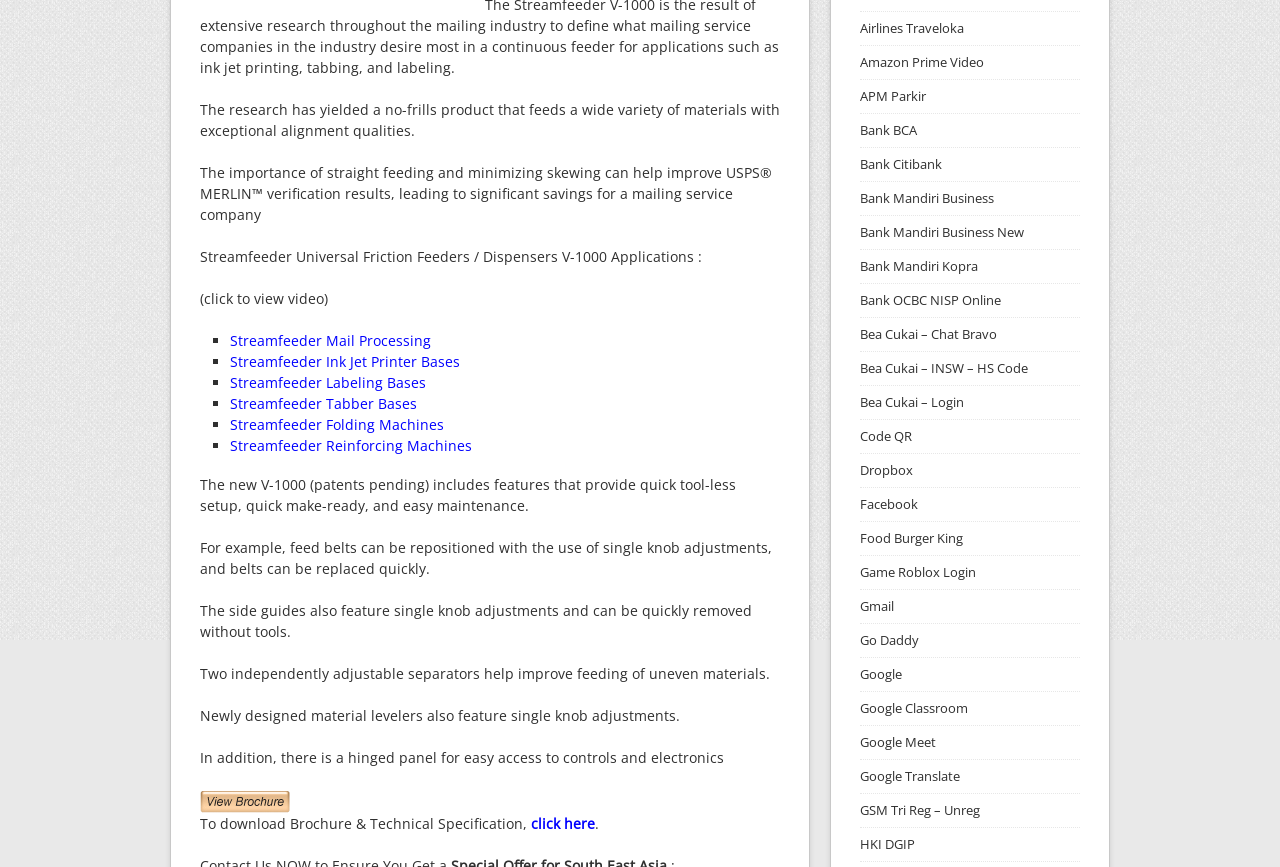Given the webpage screenshot, identify the bounding box of the UI element that matches this description: "Dropbox".

[0.672, 0.532, 0.713, 0.552]